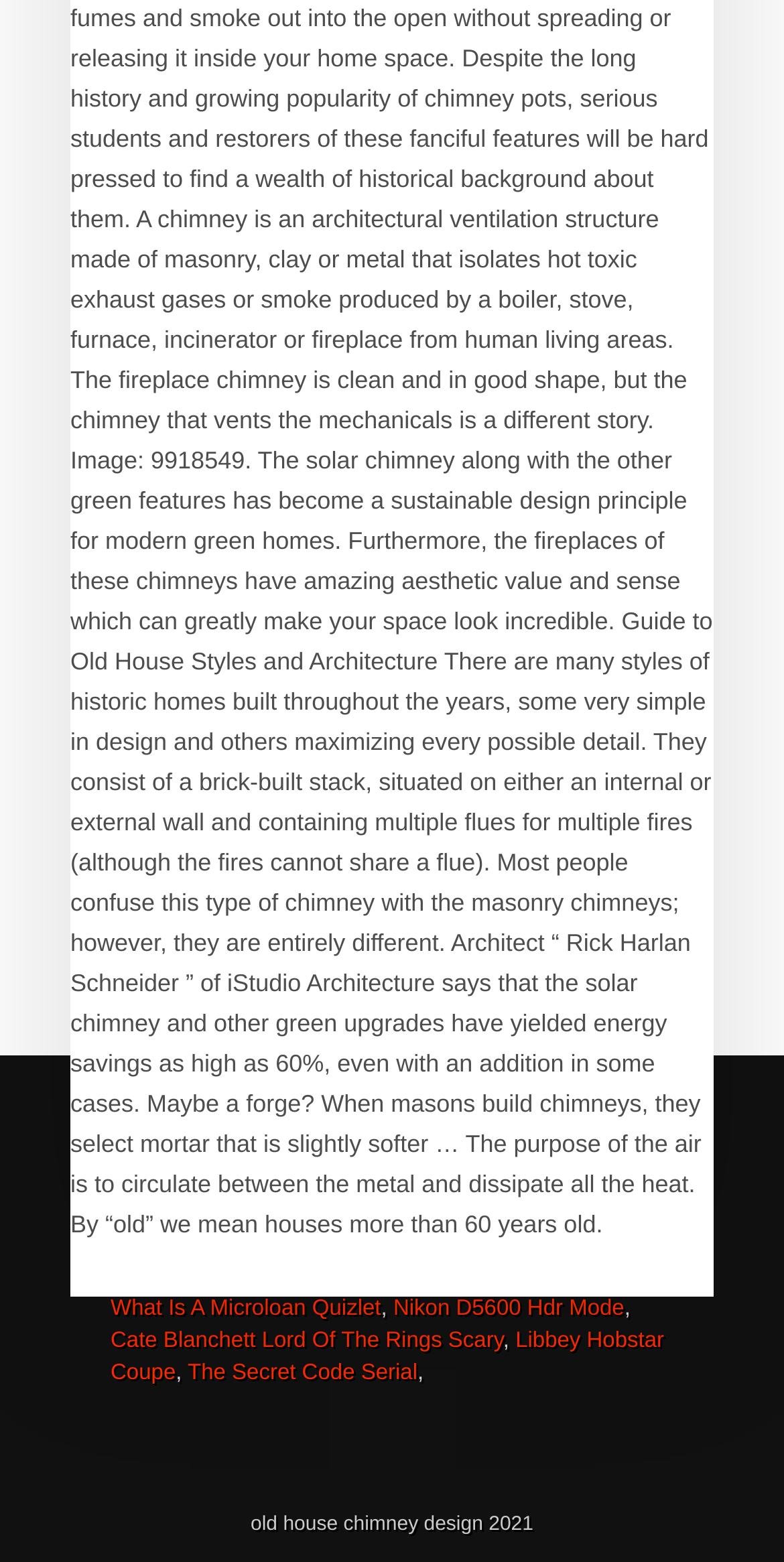What is the last link in the webpage?
Using the image, give a concise answer in the form of a single word or short phrase.

The Secret Code Serial